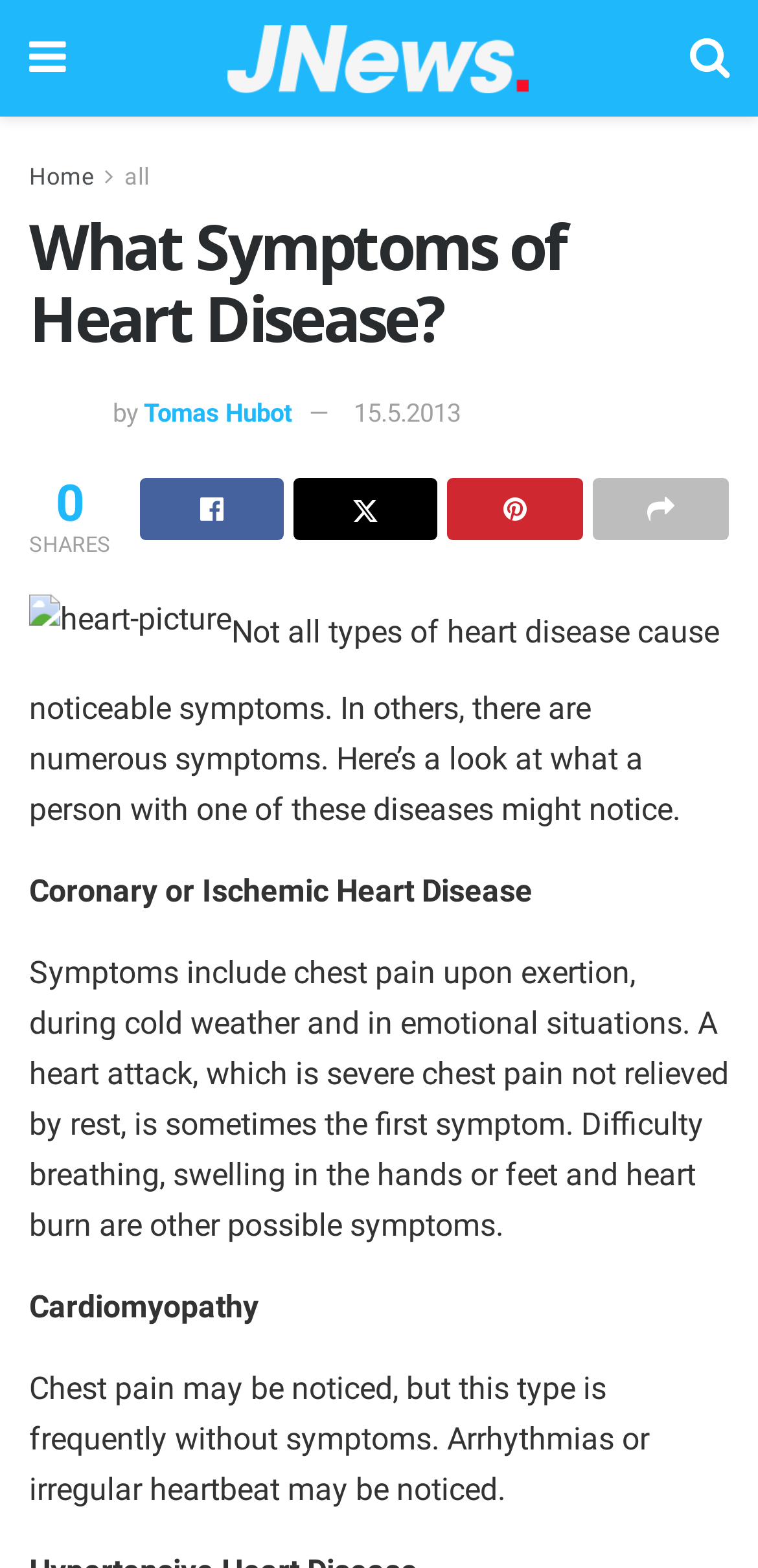Can you find the bounding box coordinates of the area I should click to execute the following instruction: "switch to traditional Chinese"?

None